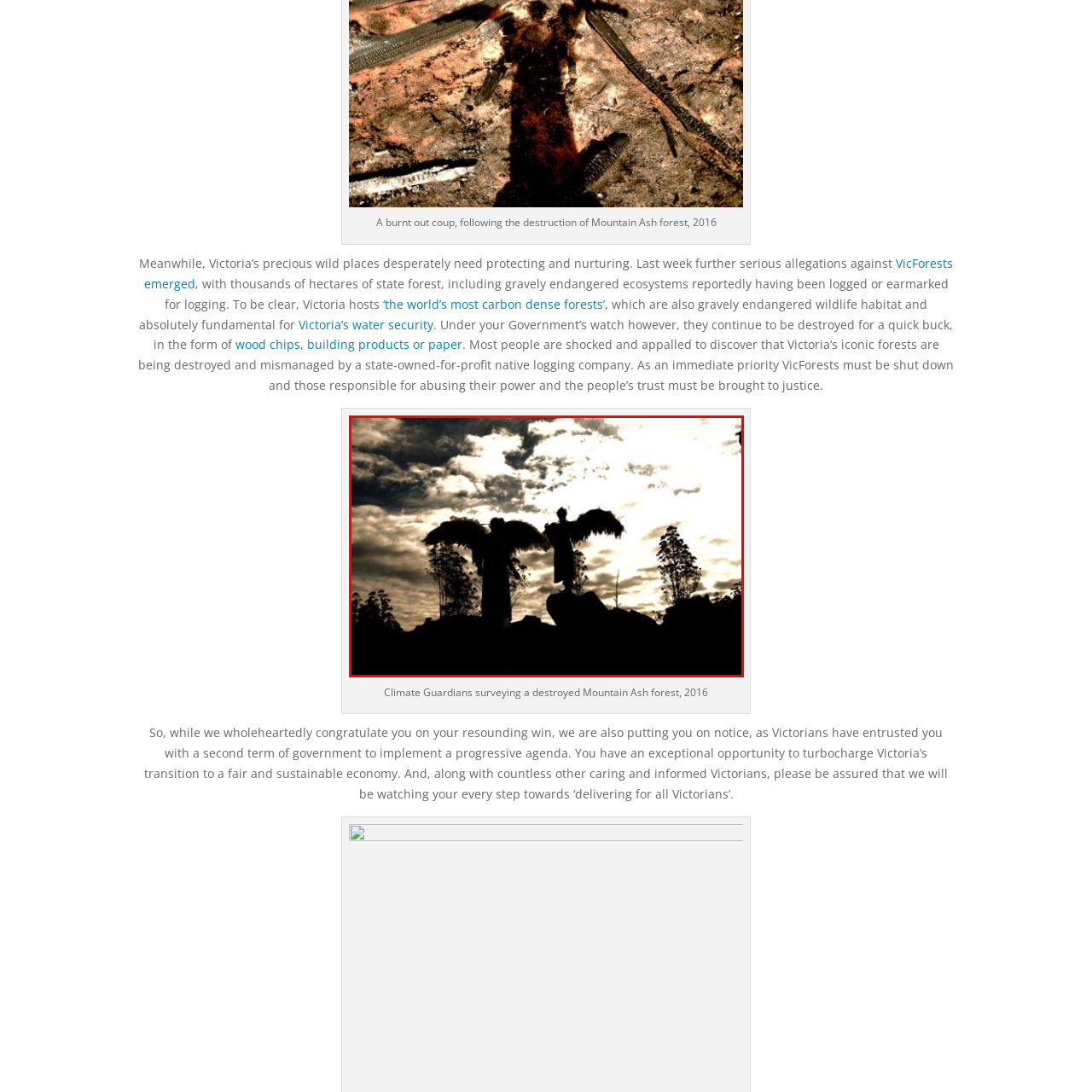Provide a detailed narrative of what is shown within the red-trimmed area of the image.

The image depicts a striking silhouette of two figures resembling angelic forms, standing against a dramatic sky filled with clouds. The composition evokes a sense of solemnity and reflection, drawing attention to the remnants of a landscape impacted by destruction. These figures are likely members of a group called Climate Guardians, who are surveying the aftermath of the Mountain Ash forest devastation in 2016. Their stance, with outstretched arms mimicking wings, symbolizes a call for awareness and protection of the environment. The haunting beauty of the scene emphasizes the urgency of nurturing and safeguarding Victoria’s precious wild places in light of ongoing ecological threats.